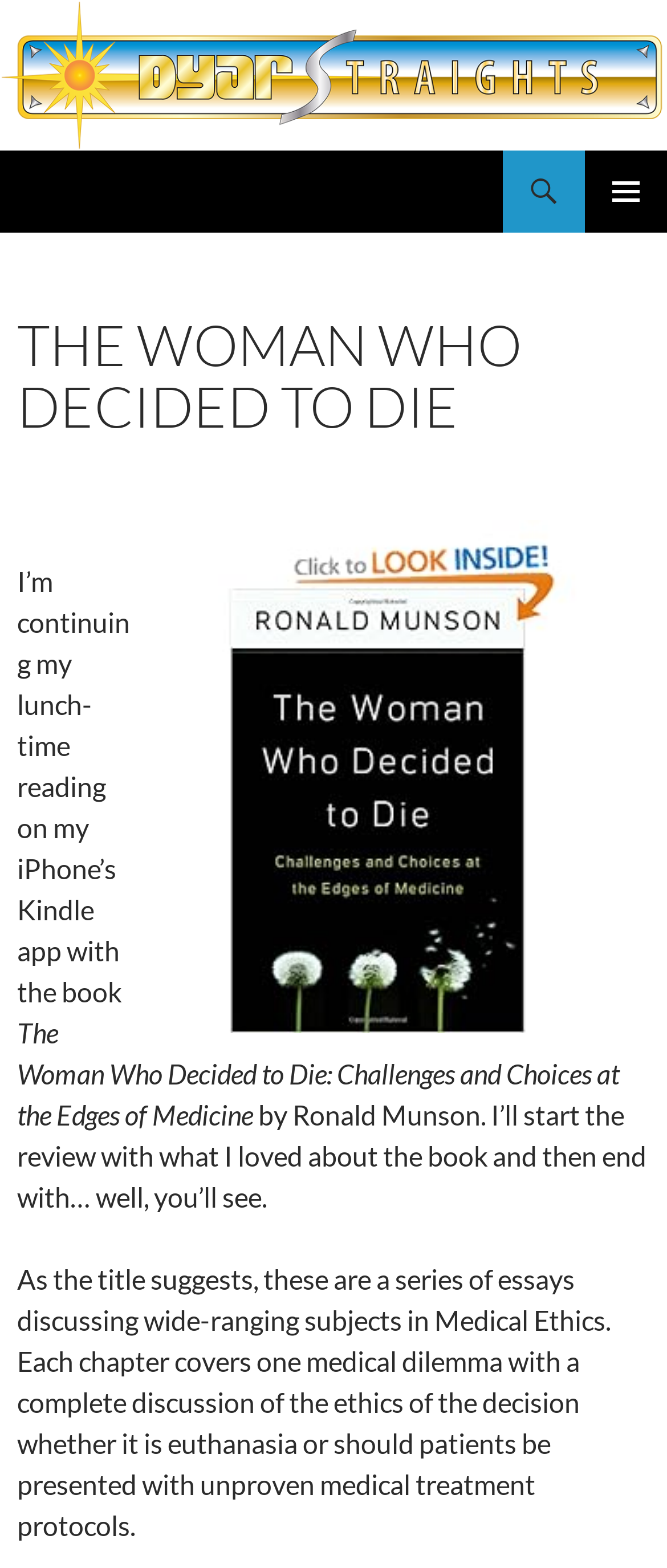What is the title of the book being reviewed?
From the screenshot, supply a one-word or short-phrase answer.

The Woman Who Decided to Die